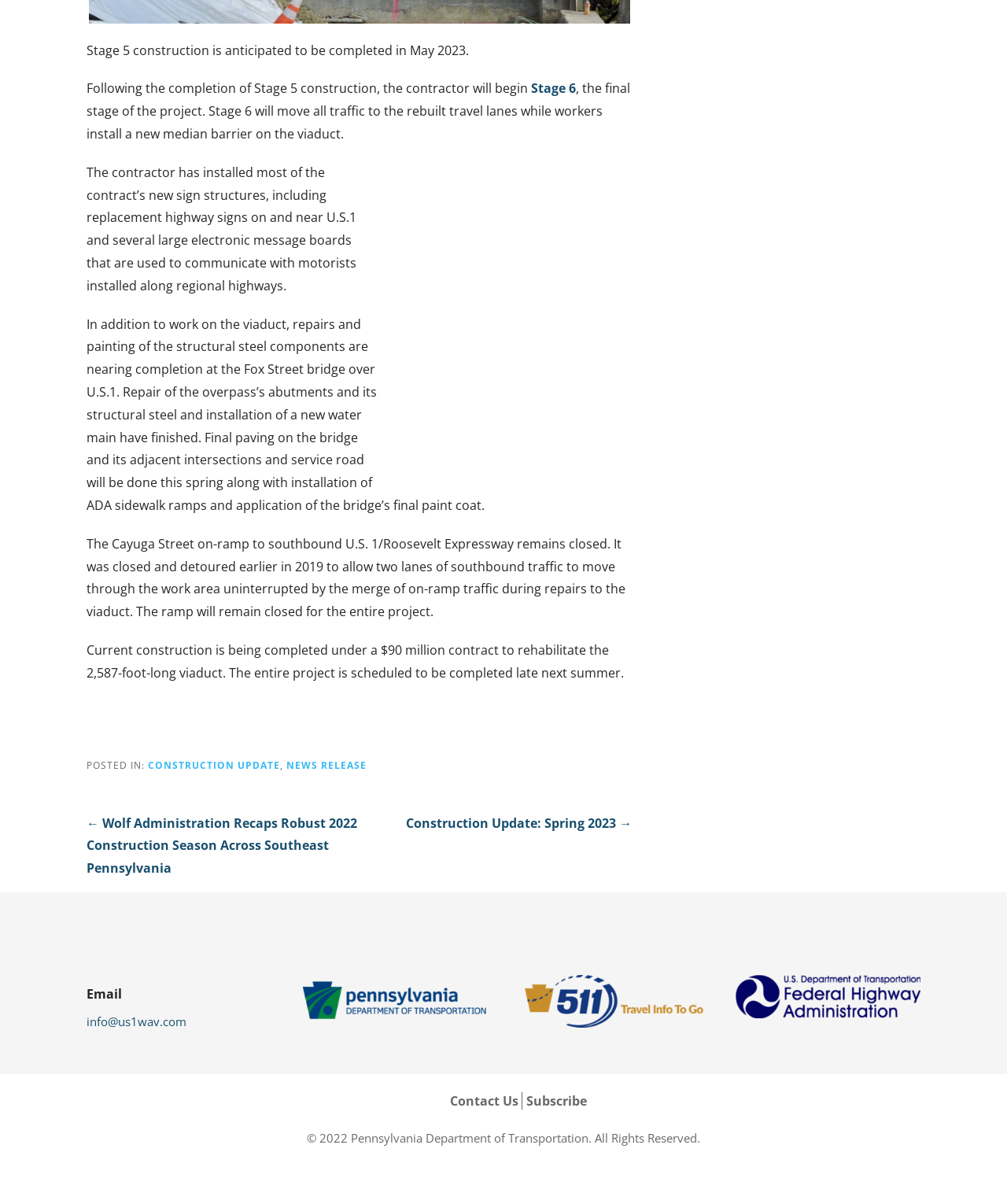What is the expected completion date of Stage 5 construction?
Based on the image, provide a one-word or brief-phrase response.

May 2023